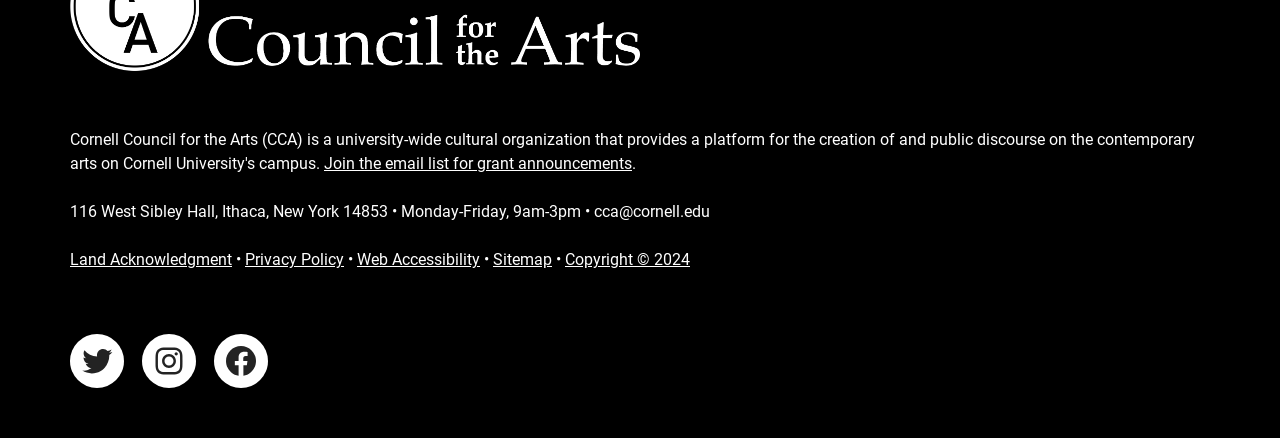Kindly determine the bounding box coordinates for the clickable area to achieve the given instruction: "Go to Sitemap".

[0.385, 0.571, 0.431, 0.614]